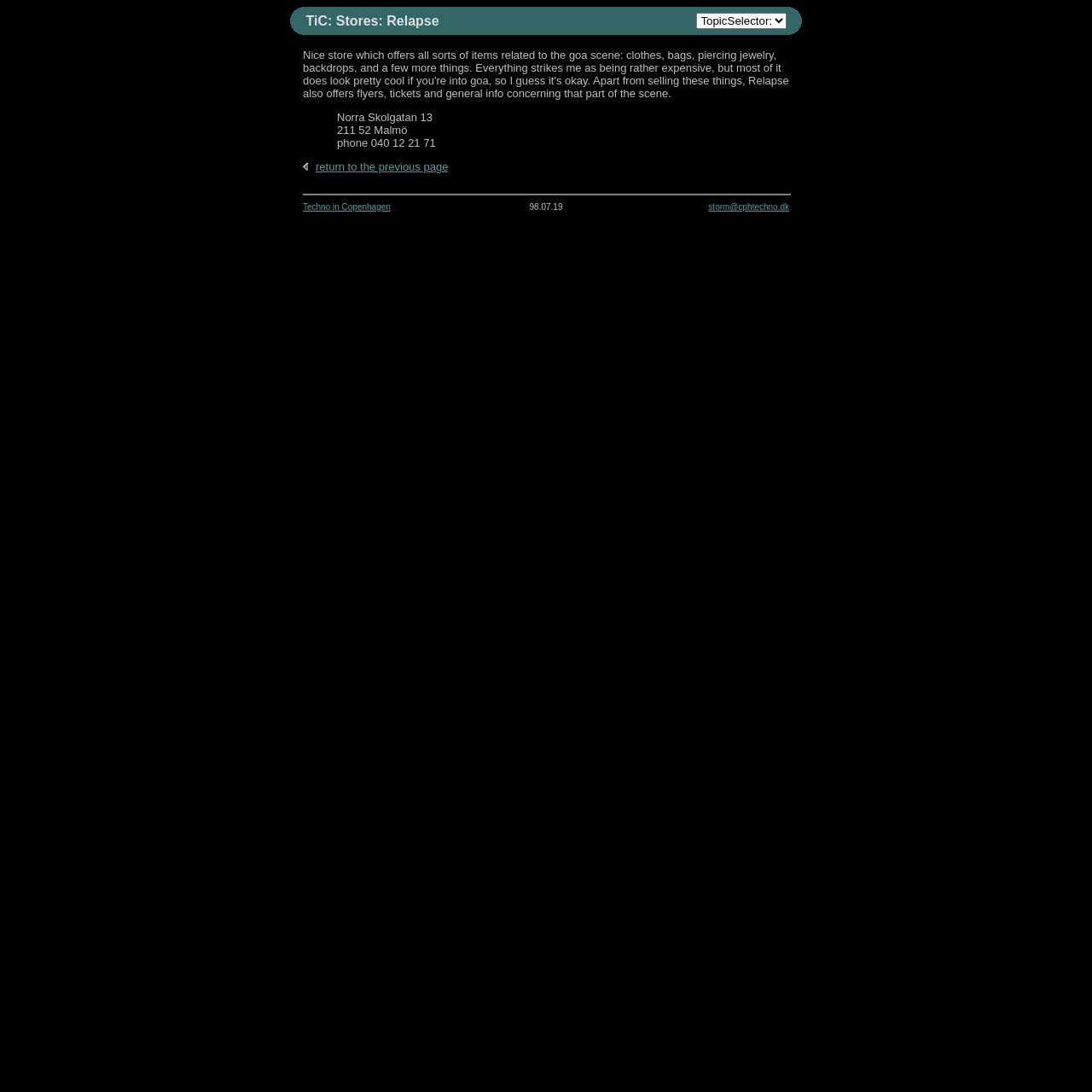Convey a detailed summary of the webpage, mentioning all key elements.

The webpage is about a store called Relapse, which sells items related to the goa scene. At the top, there is a header section with a logo image on the left, the title "TiC: Stores: Relapse" in the middle, and a topic selector combobox on the right. 

Below the header, there is a main content section that takes up most of the page. It starts with a description of the store, which mentions that it offers various items such as clothes, bags, and piercing jewelry, as well as flyers, tickets, and general information about the goa scene. The description also notes that the items are quite expensive but look cool.

To the left of the description, there is a small image. Below the description, there is a blockquote section that contains the store's address, phone number, and other contact information. 

Further down, there is a horizontal separator line, followed by a section that lists related links. The first link is to "Techno in Copenhagen", and the second link is to an email address "storm@cphtechno.dk" with a date "98.07.19" next to it.